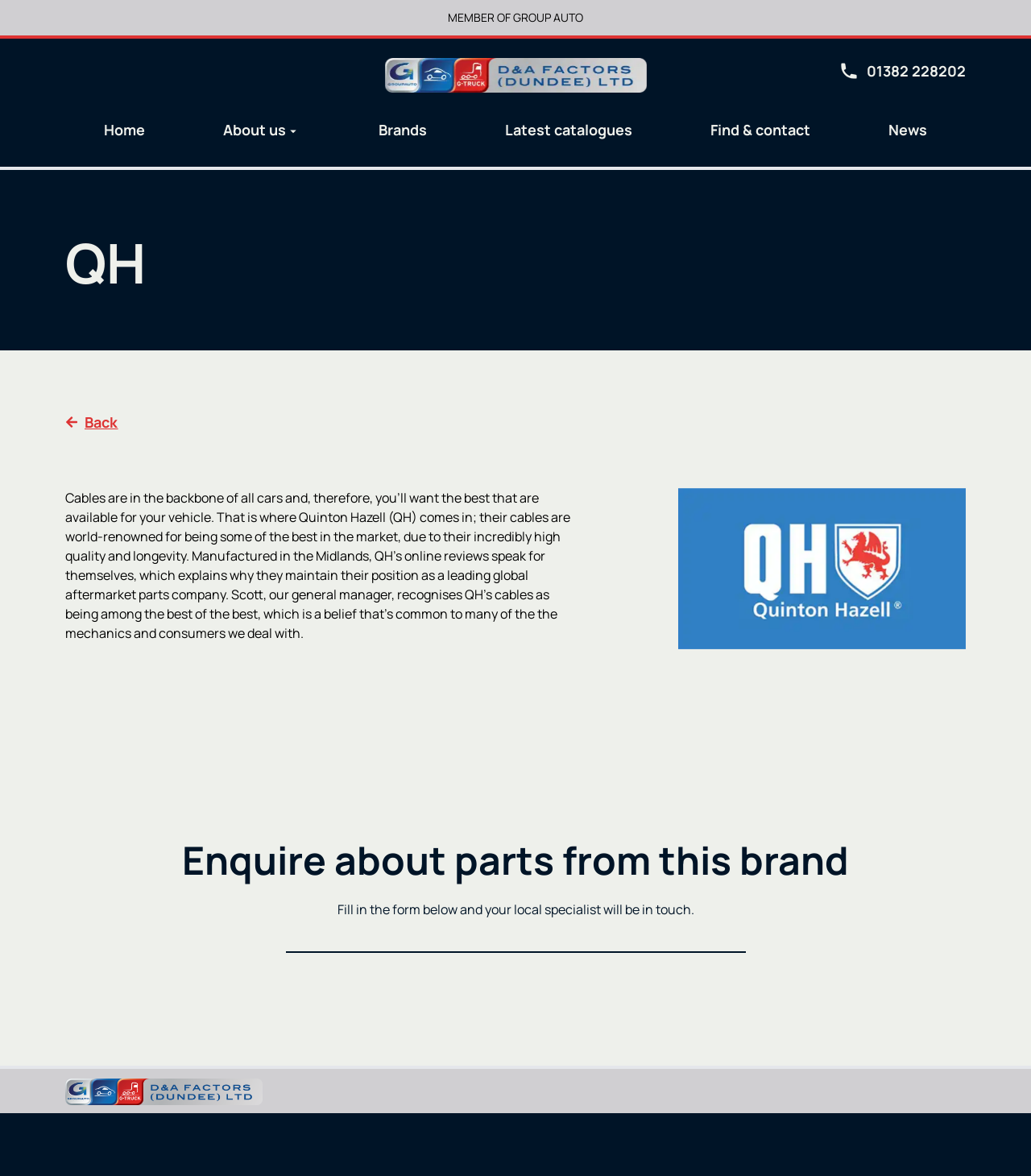Using the provided element description: "Back", determine the bounding box coordinates of the corresponding UI element in the screenshot.

[0.063, 0.341, 0.115, 0.376]